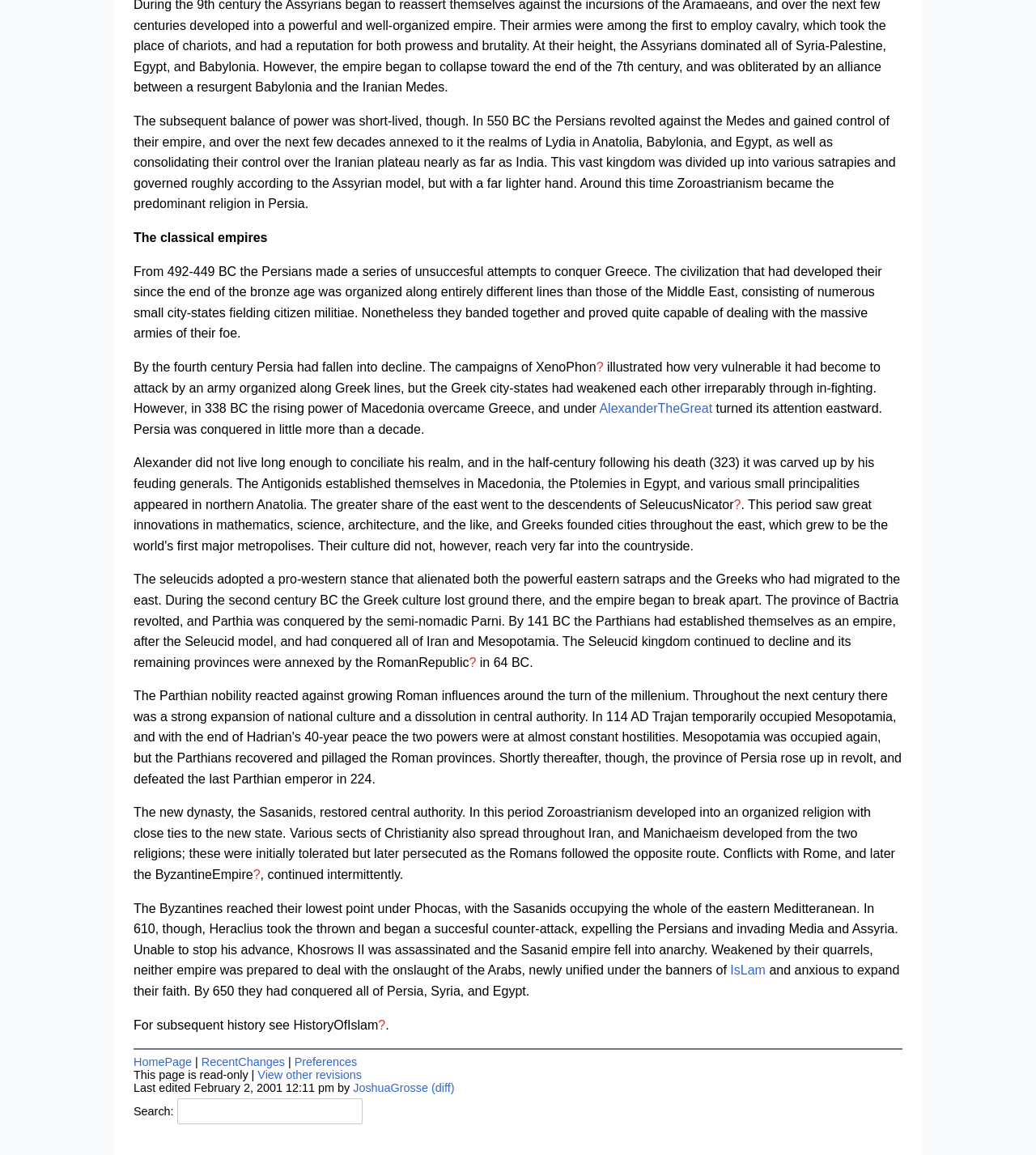Based on the description "View other revisions", find the bounding box of the specified UI element.

[0.249, 0.925, 0.349, 0.937]